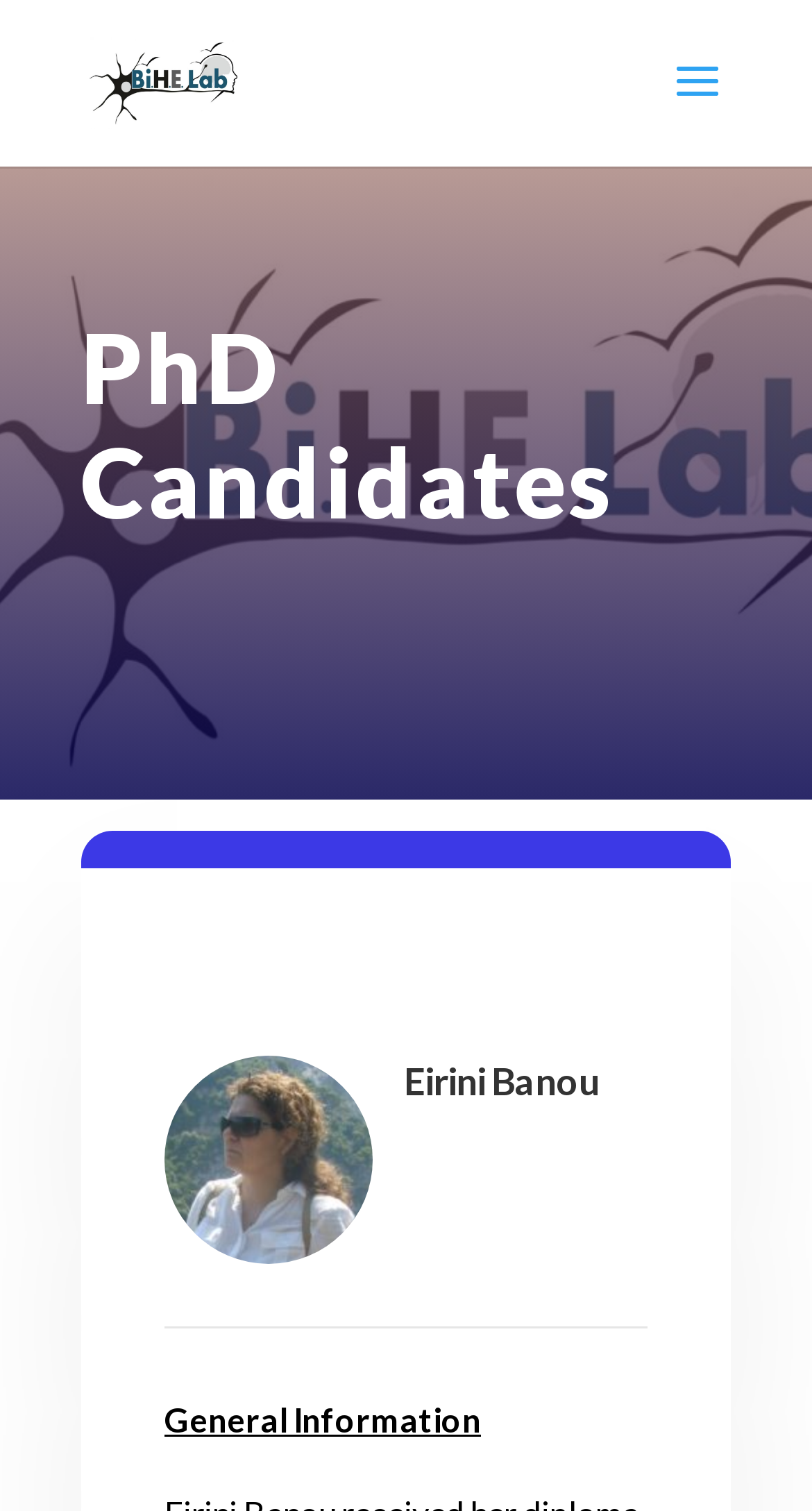Determine the bounding box for the UI element described here: "alt="BiHELab"".

[0.11, 0.04, 0.291, 0.066]